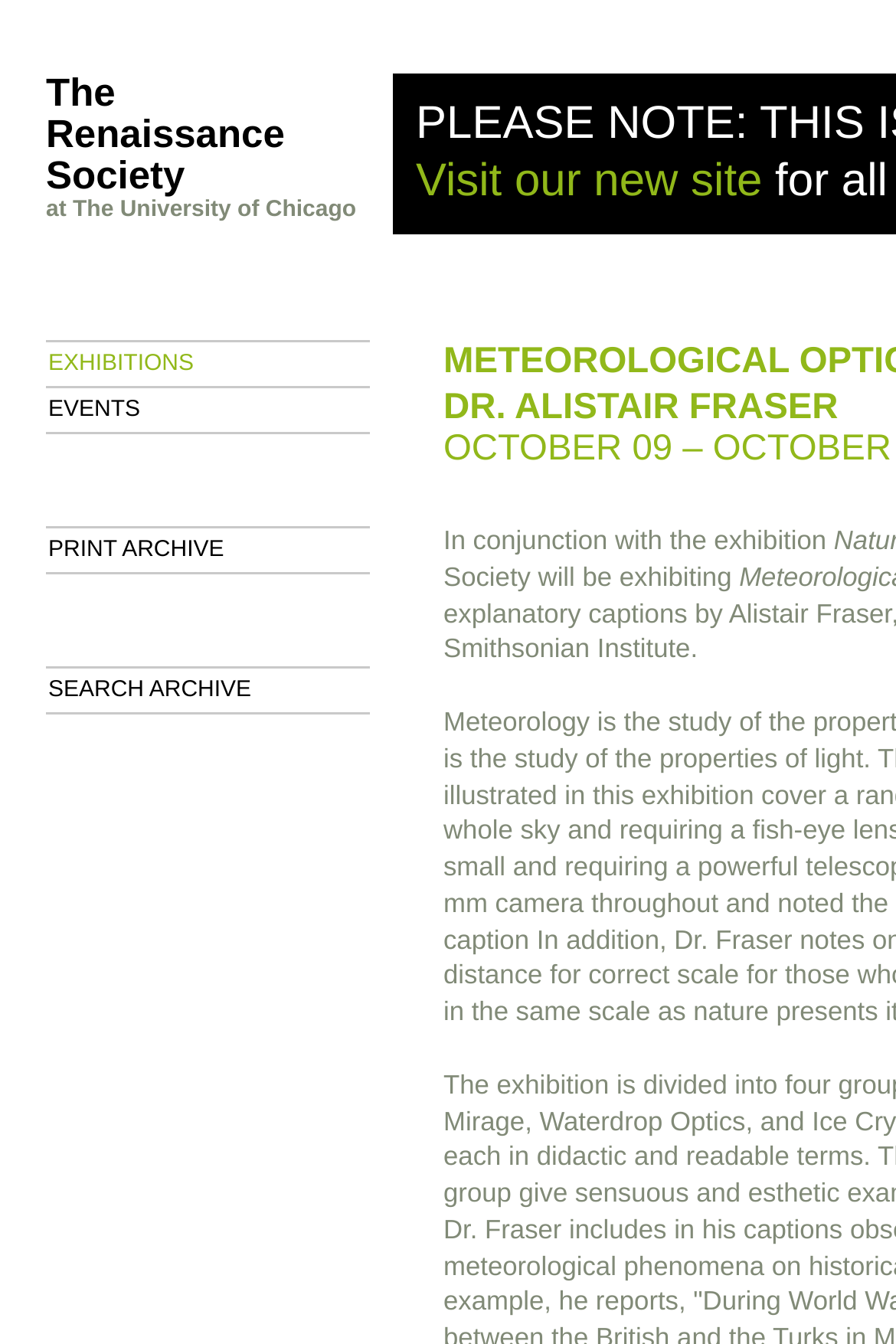What is the name of the photographer?
Refer to the image and offer an in-depth and detailed answer to the question.

By looking at the title of the webpage, I see that it mentions 'Photographs by Dr. Alistair Fraser'. From this, I can infer that the name of the photographer is Dr. Alistair Fraser.